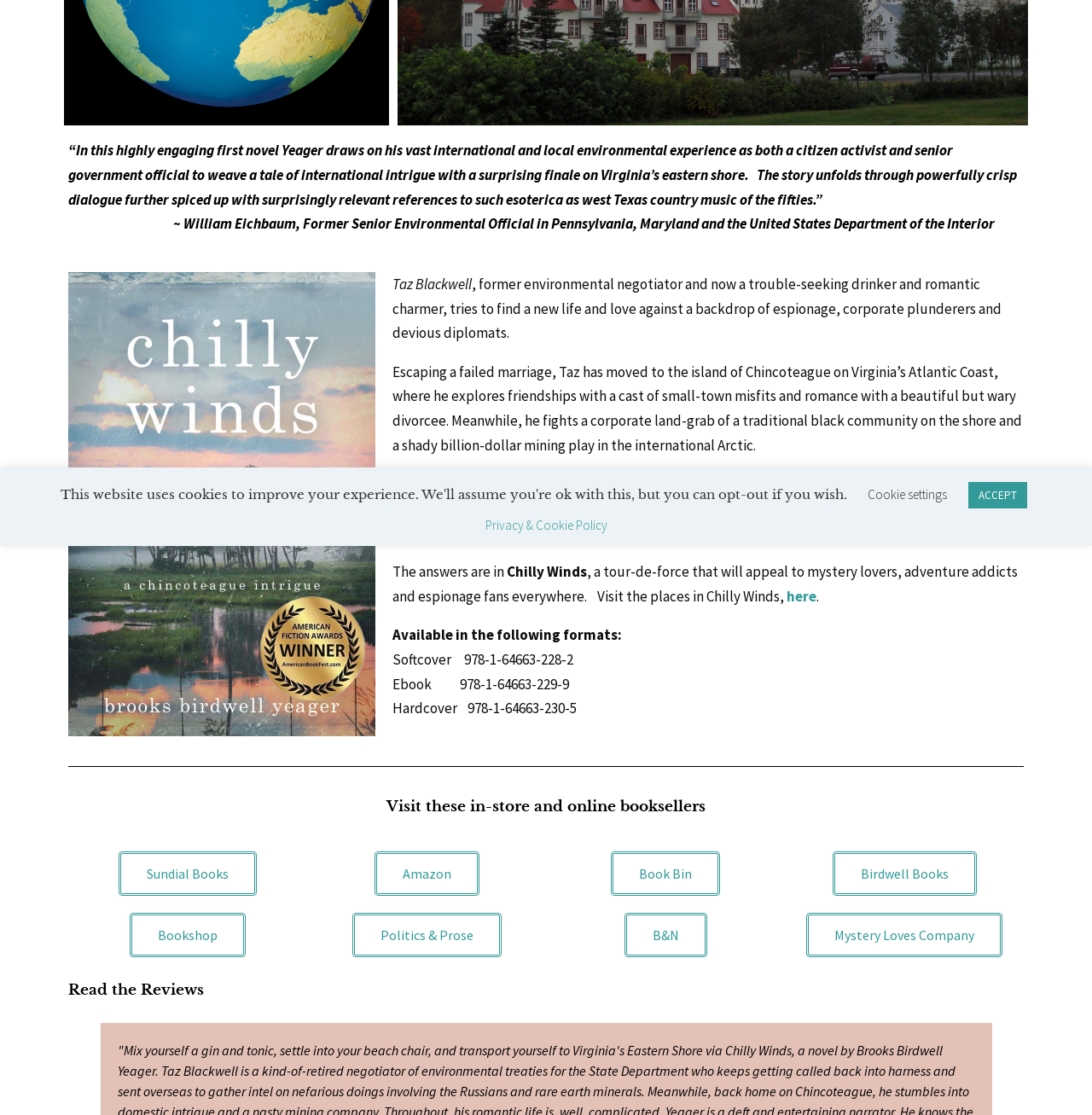Determine the bounding box of the UI component based on this description: "Book Bin". The bounding box coordinates should be four float values between 0 and 1, i.e., [left, top, right, bottom].

[0.559, 0.764, 0.659, 0.803]